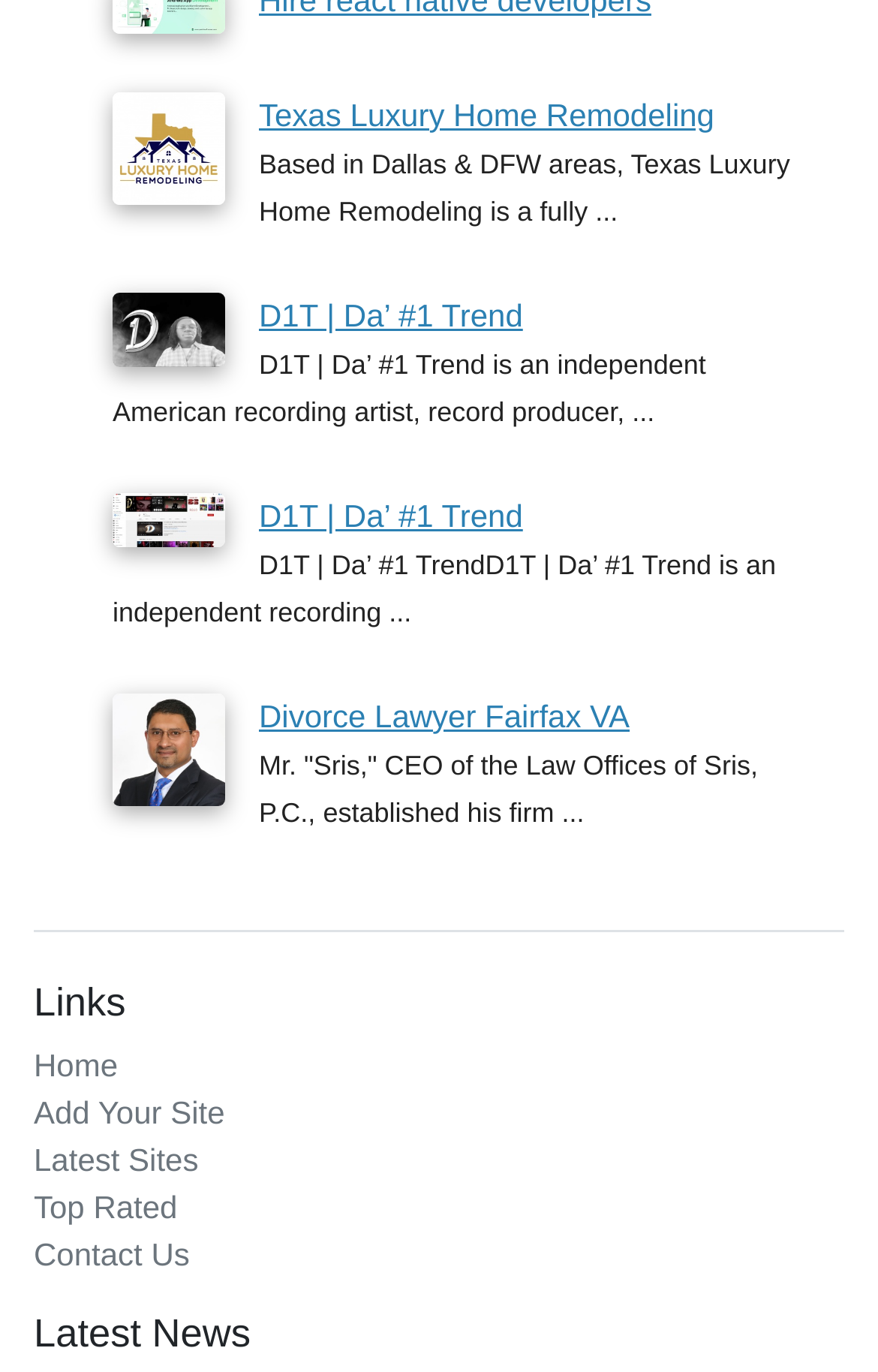Please answer the following query using a single word or phrase: 
How many images are on the webpage?

4